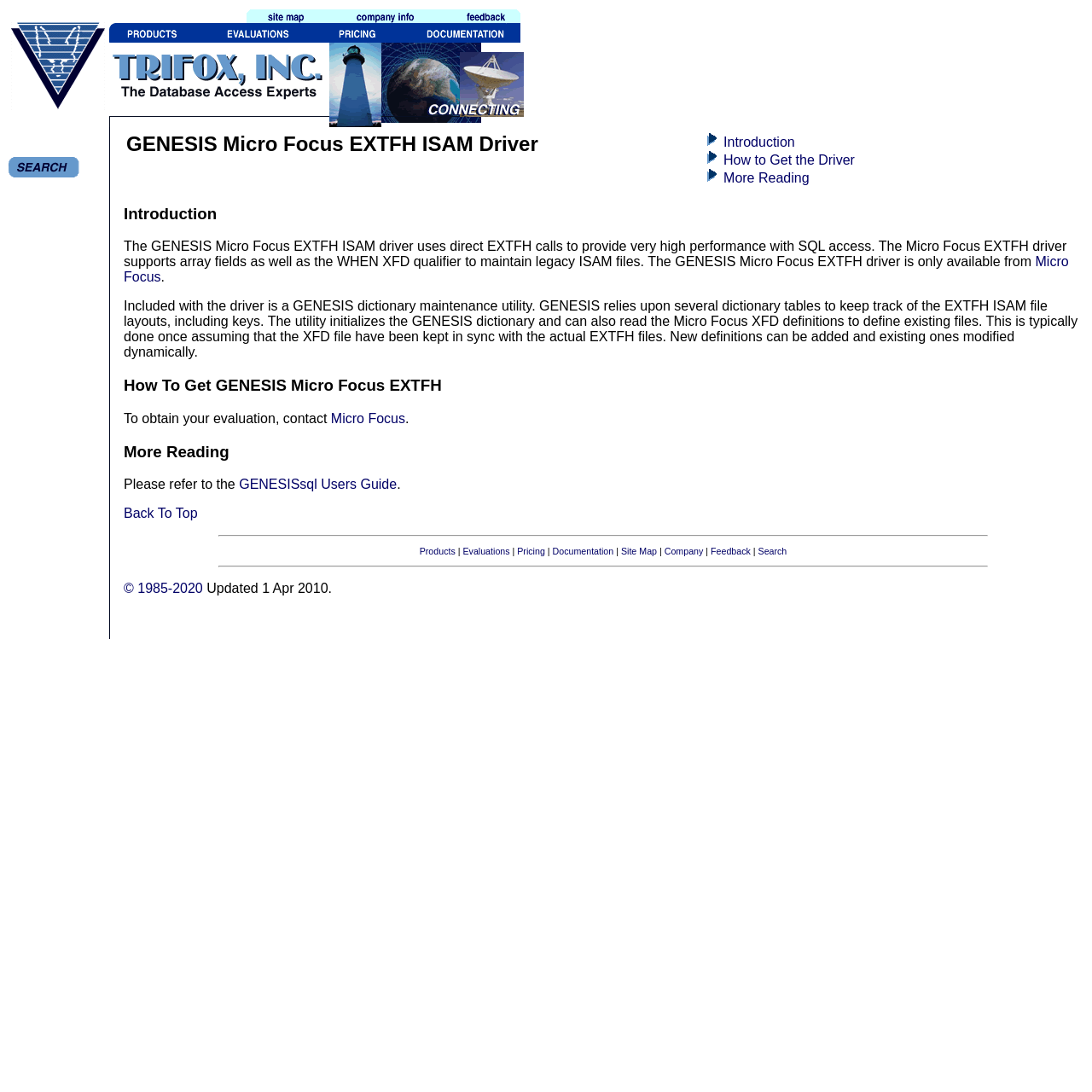Please indicate the bounding box coordinates for the clickable area to complete the following task: "View the site map". The coordinates should be specified as four float numbers between 0 and 1, i.e., [left, top, right, bottom].

[0.569, 0.5, 0.602, 0.509]